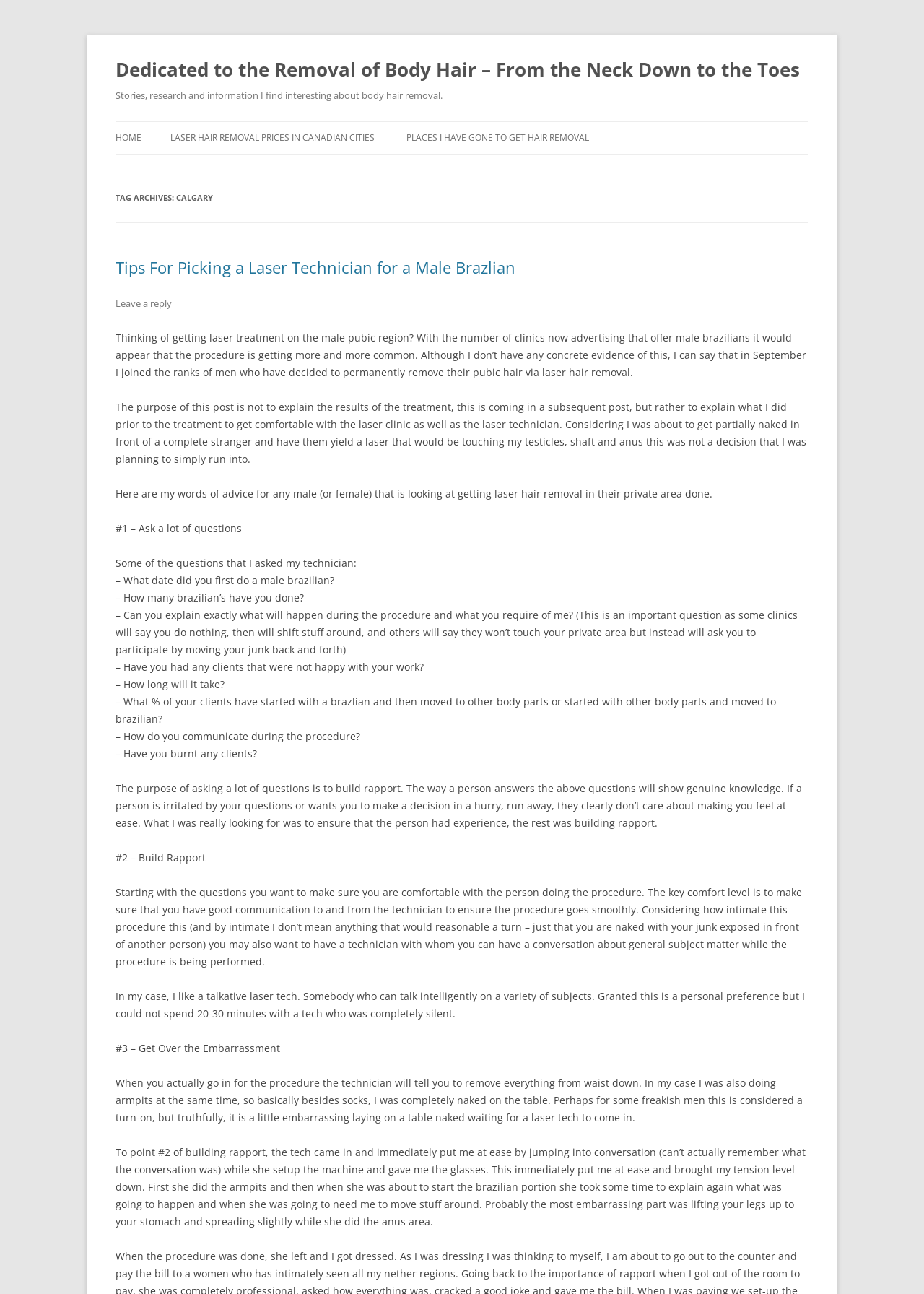Identify and extract the main heading of the webpage.

Dedicated to the Removal of Body Hair – From the Neck Down to the Toes